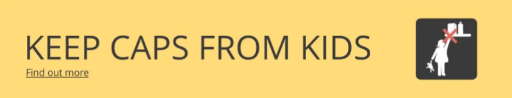Analyze the image and provide a detailed answer to the question: What is the target audience of this visual?

The caption states that this visual appeals to caregivers and parents, reinforcing the imperative of child safety in the home environment, which implies that the target audience of this visual is indeed caregivers and parents.